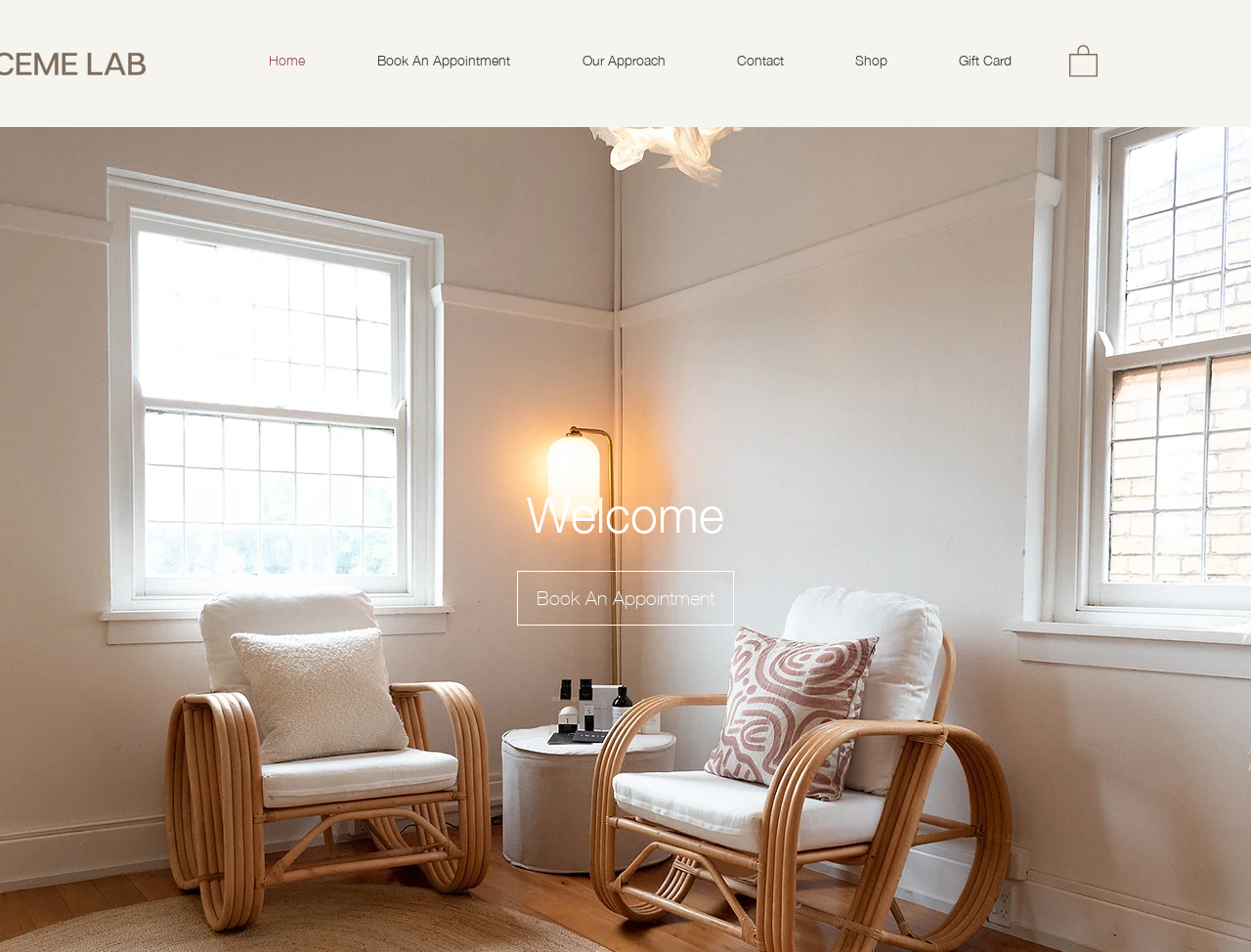Describe all significant elements and features of the webpage.

The webpage is about Enhanceme Lab, a cosmetic skin treatment center in Ballarat Central. At the top left of the page, there is a navigation menu with six links: Home, Book An Appointment, Our Approach, Contact, Shop, and Gift Card. These links are aligned horizontally and take up about two-thirds of the top section of the page.

On the top right, there is a small button with an image, which is likely a social media or login button. Below the navigation menu, there is a prominent heading that reads "Welcome". Underneath the heading, there is a call-to-action link to "Book An Appointment", which is centered on the page.

The overall layout of the page suggests that the website is focused on providing cosmetic and aesthetic treatments, and the "Book An Appointment" link is a key feature to encourage visitors to take action.